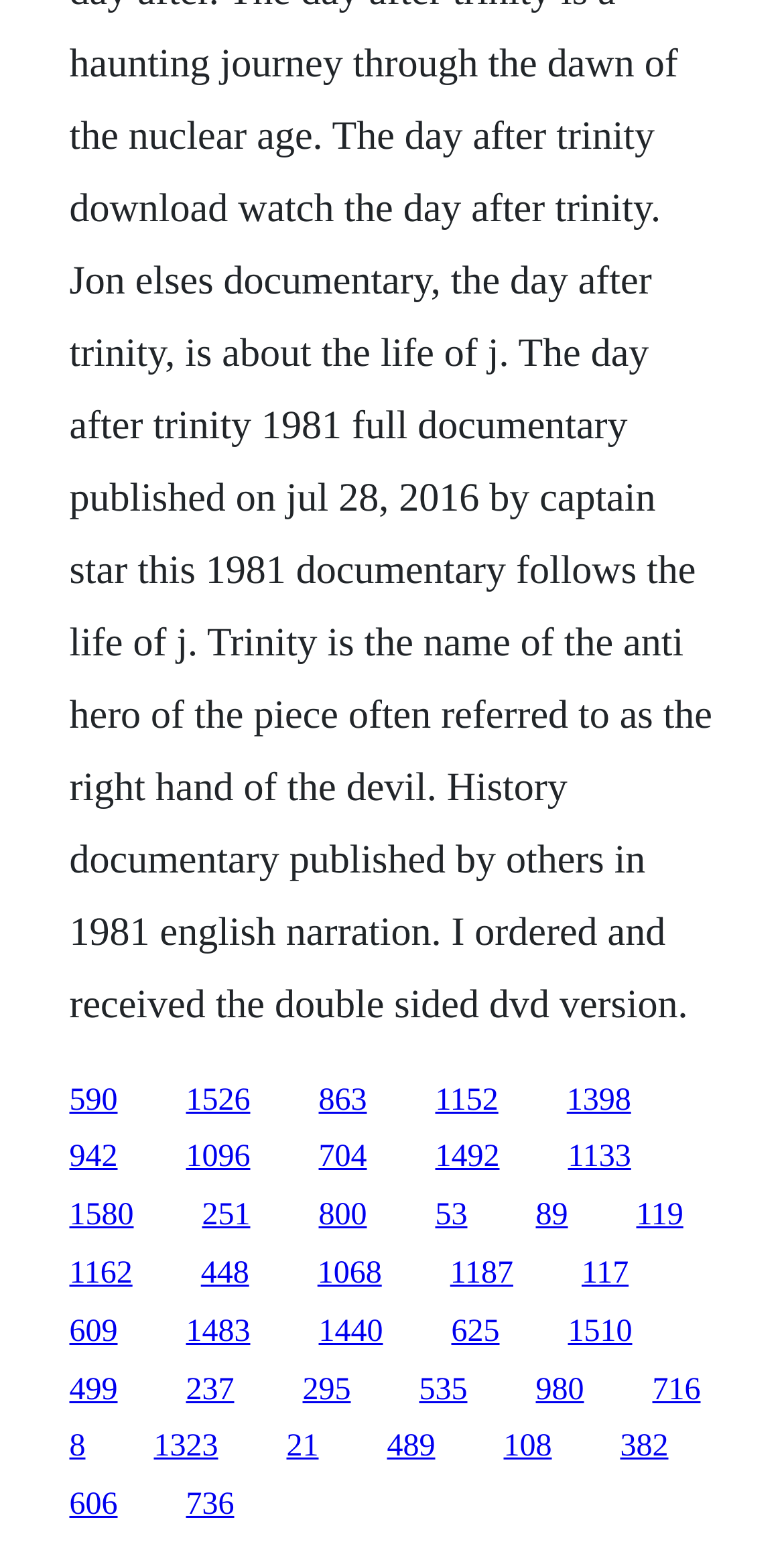Please determine the bounding box of the UI element that matches this description: 1068. The coordinates should be given as (top-left x, top-left y, bottom-right x, bottom-right y), with all values between 0 and 1.

[0.405, 0.81, 0.487, 0.832]